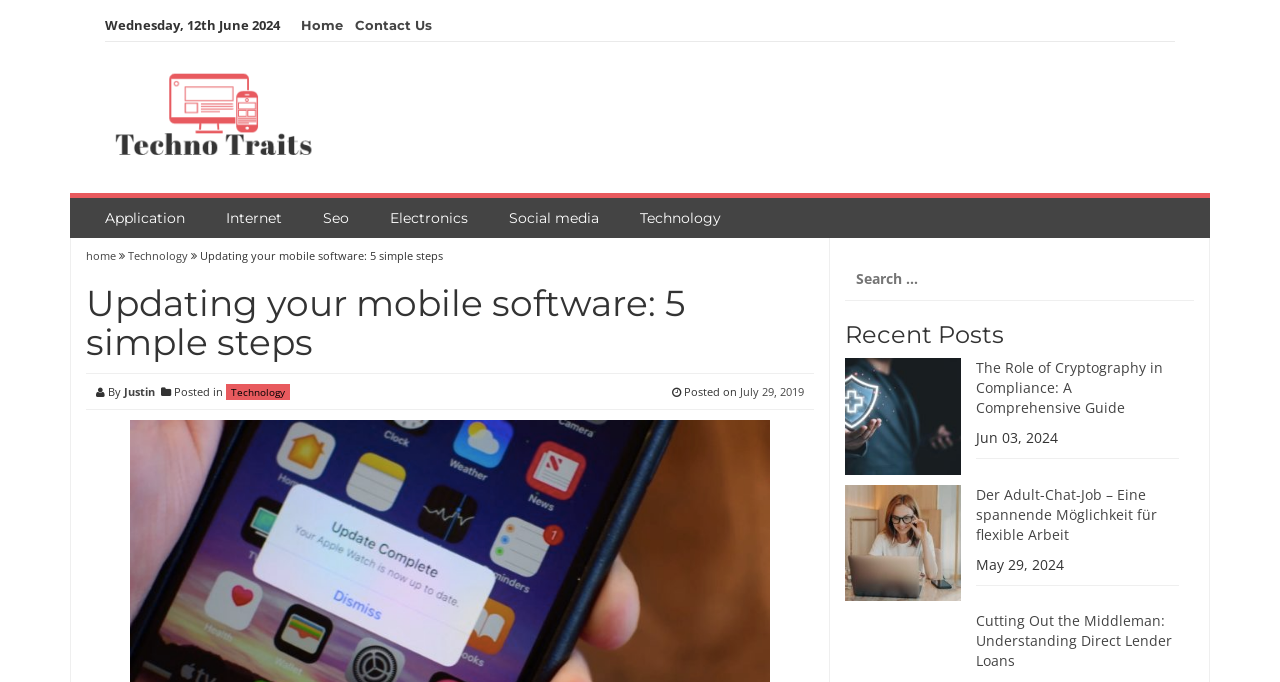Please determine the bounding box coordinates for the element with the description: "Social media".

[0.39, 0.29, 0.48, 0.349]